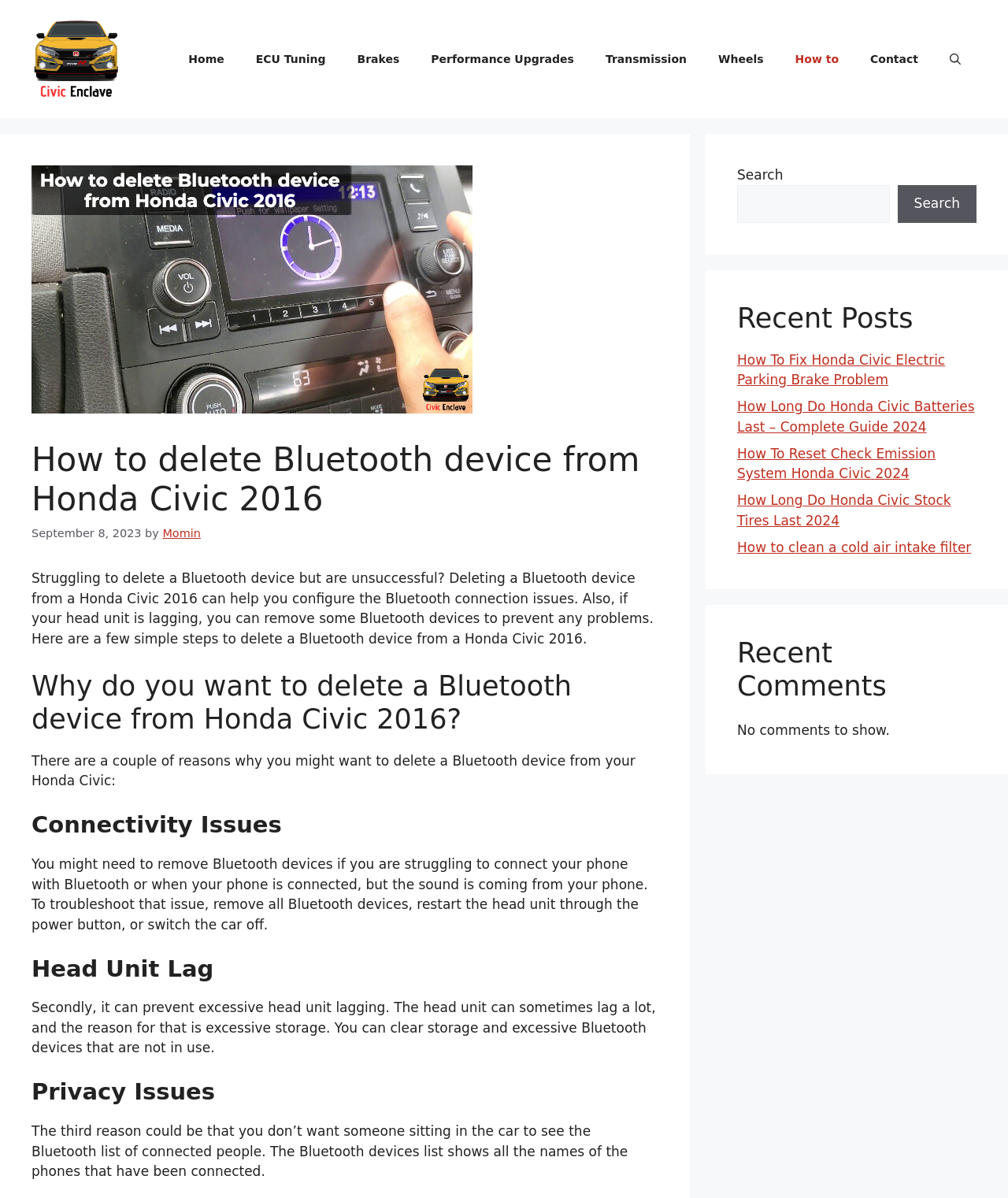Find the bounding box coordinates of the clickable region needed to perform the following instruction: "Click the 'Home' link". The coordinates should be provided as four float numbers between 0 and 1, i.e., [left, top, right, bottom].

[0.171, 0.029, 0.238, 0.069]